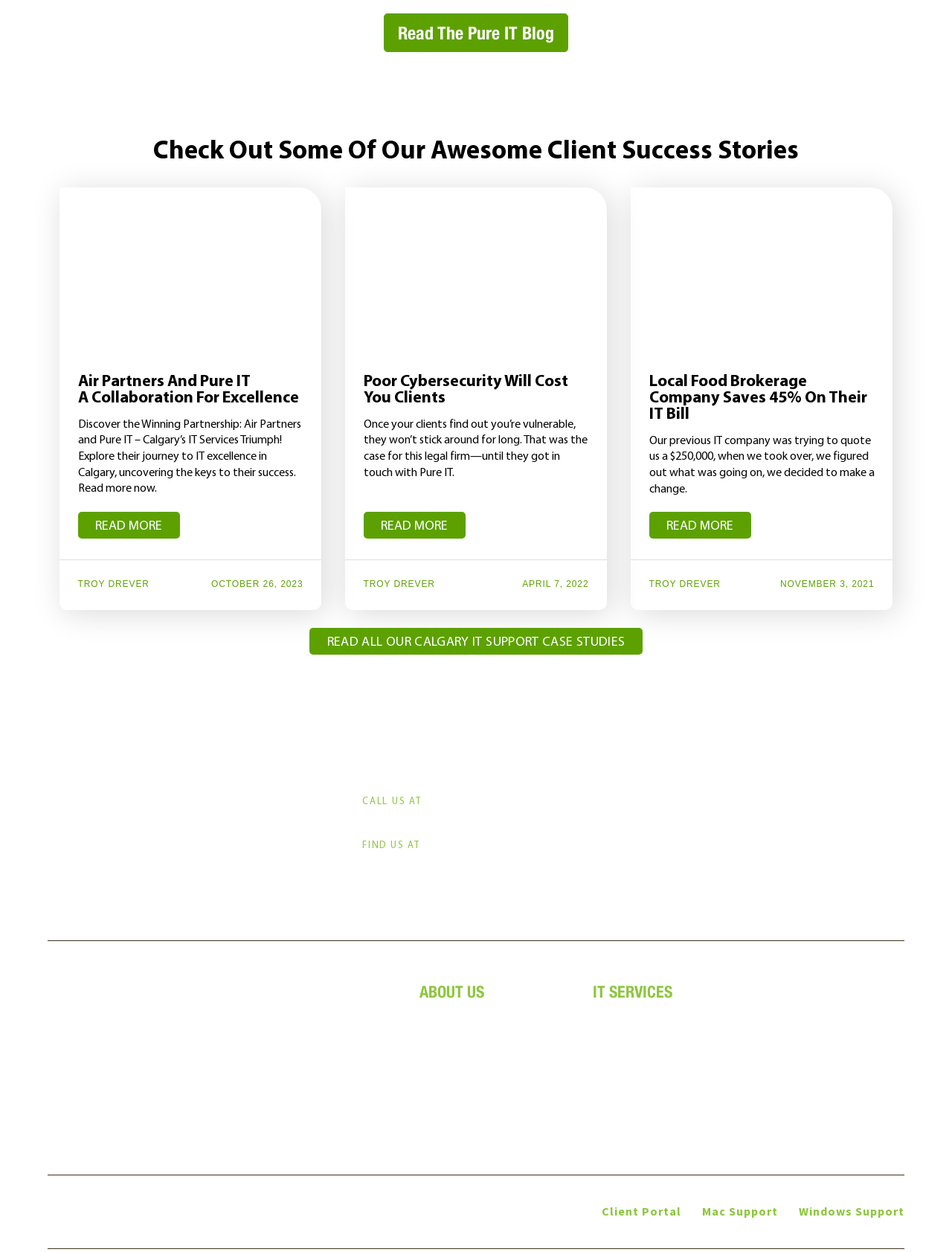Please determine the bounding box coordinates of the element to click in order to execute the following instruction: "Read The Pure IT Blog". The coordinates should be four float numbers between 0 and 1, specified as [left, top, right, bottom].

[0.403, 0.01, 0.597, 0.041]